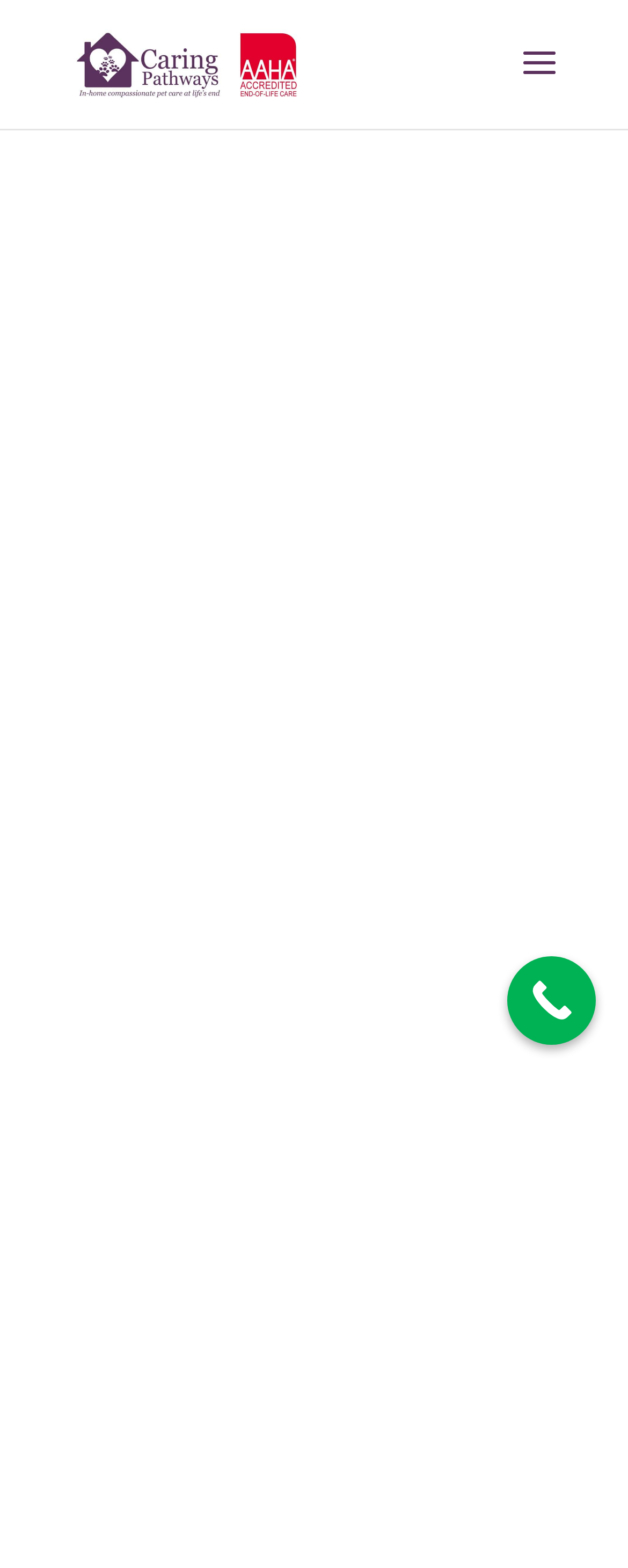Detail the features and information presented on the webpage.

This webpage is a tribute to a pet named Gunny Bear. At the top left, there is a link to "Caring Pathways" accompanied by an image with the same name. Below this, a large heading "Gunny Bear" dominates the top section of the page. To the right of the heading, a static text displays the date "MAY 24, 2022". 

Below the heading and date, a large image takes up most of the space, likely a photo of Gunny Bear. At the bottom of this section, a link "Read More Tributes 5" is positioned. On the bottom right of the page, a "Call Now Button" is prominently displayed.